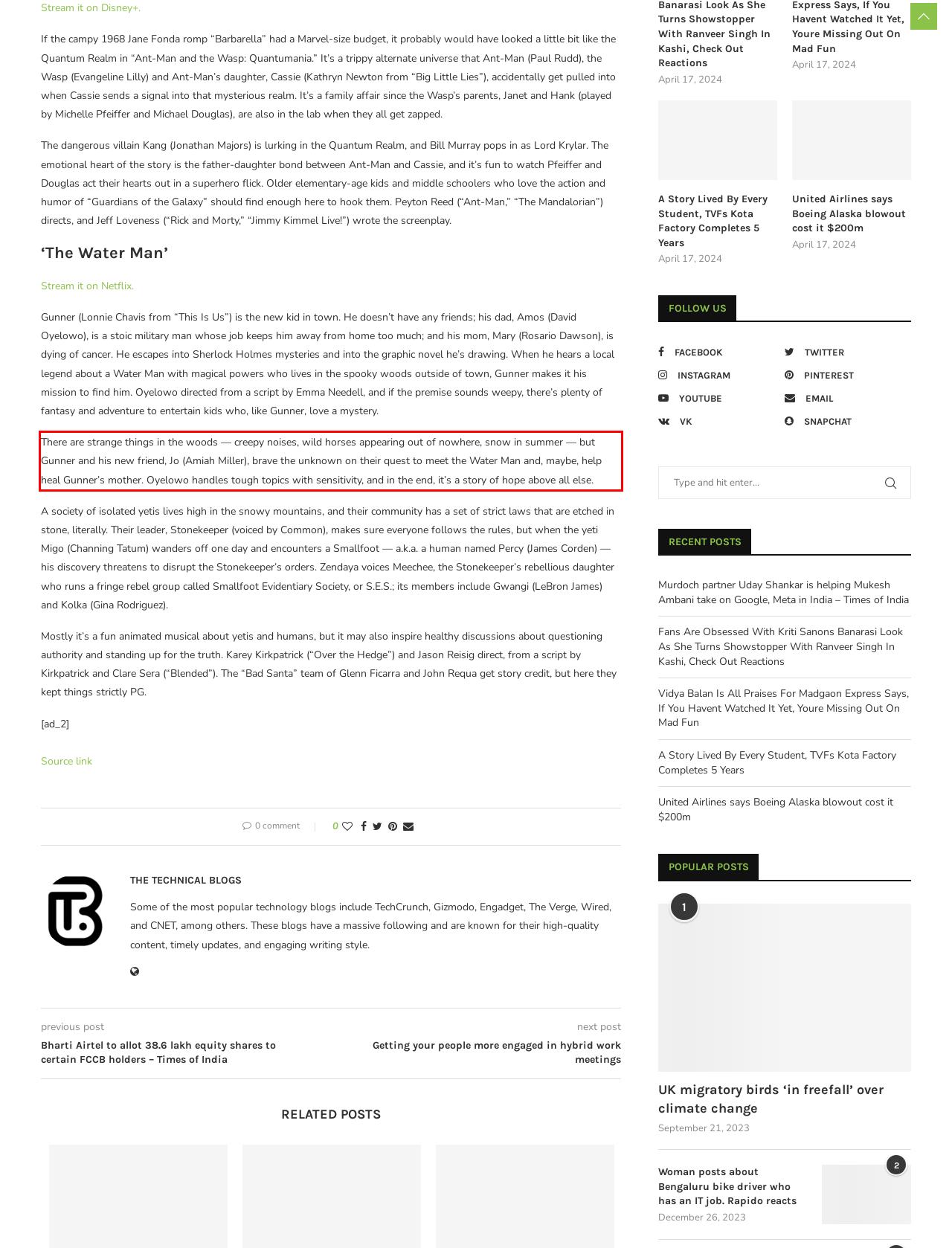Look at the screenshot of the webpage, locate the red rectangle bounding box, and generate the text content that it contains.

There are strange things in the woods — creepy noises, wild horses appearing out of nowhere, snow in summer — but Gunner and his new friend, Jo (Amiah Miller), brave the unknown on their quest to meet the Water Man and, maybe, help heal Gunner’s mother. Oyelowo handles tough topics with sensitivity, and in the end, it’s a story of hope above all else.